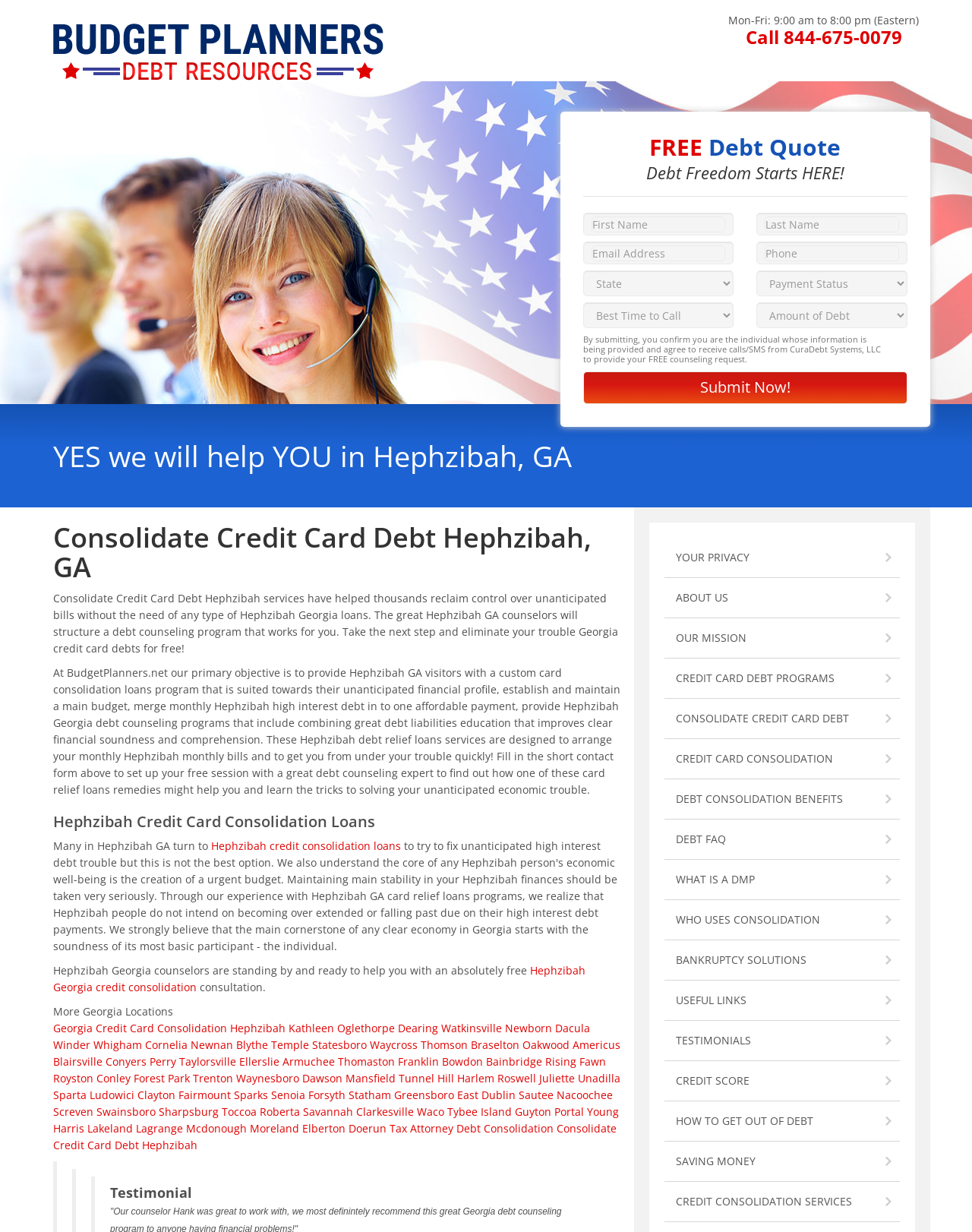Identify the main heading of the webpage and provide its text content.

Consolidate Credit Card Debt Hephzibah, GA